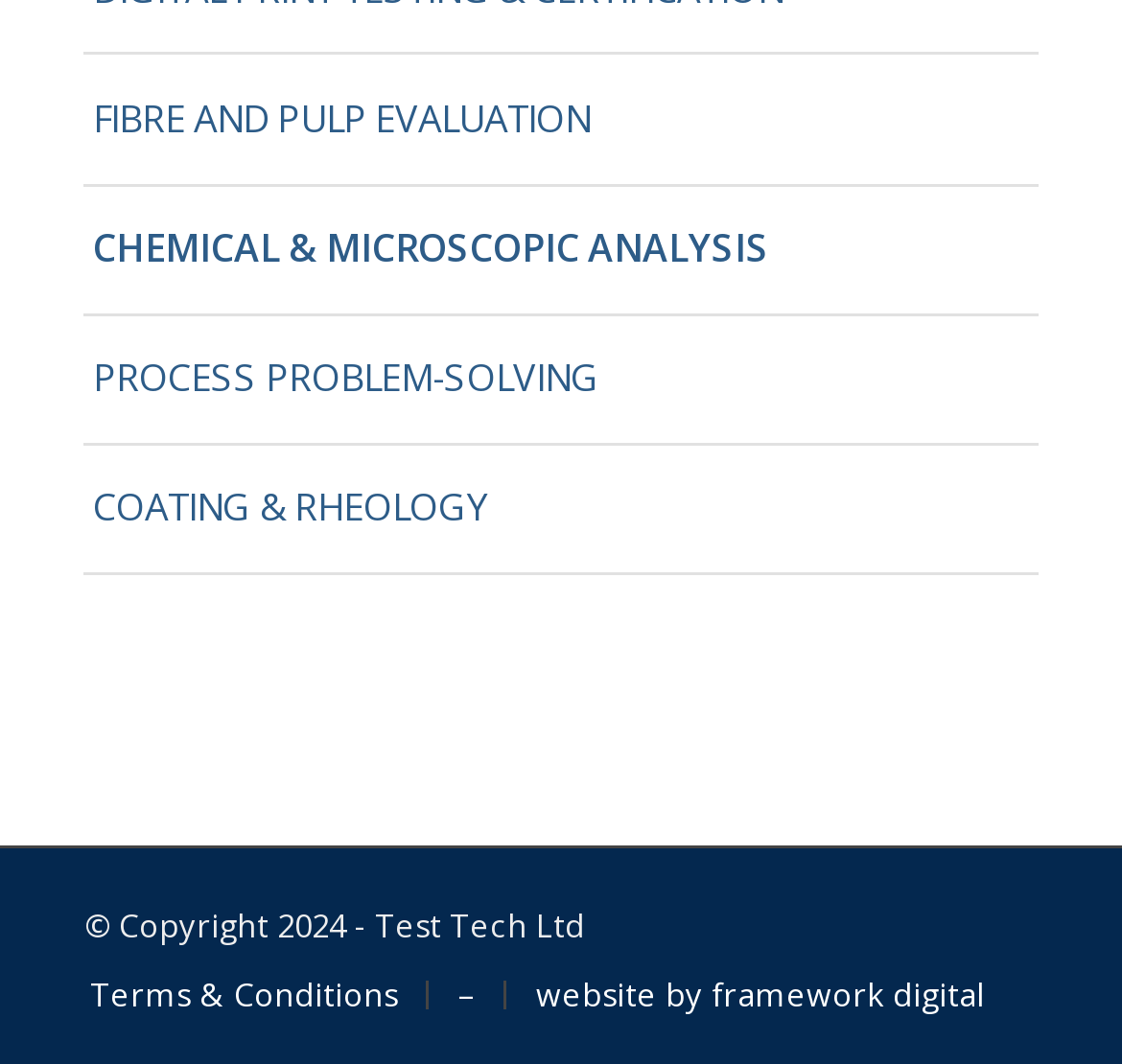Can you look at the image and give a comprehensive answer to the question:
What is the relationship between the links at the bottom of the webpage?

At the bottom of the webpage, I found two links, one for Terms & Conditions and another for the website credits, which mentions the company that developed the website, Framework Digital.